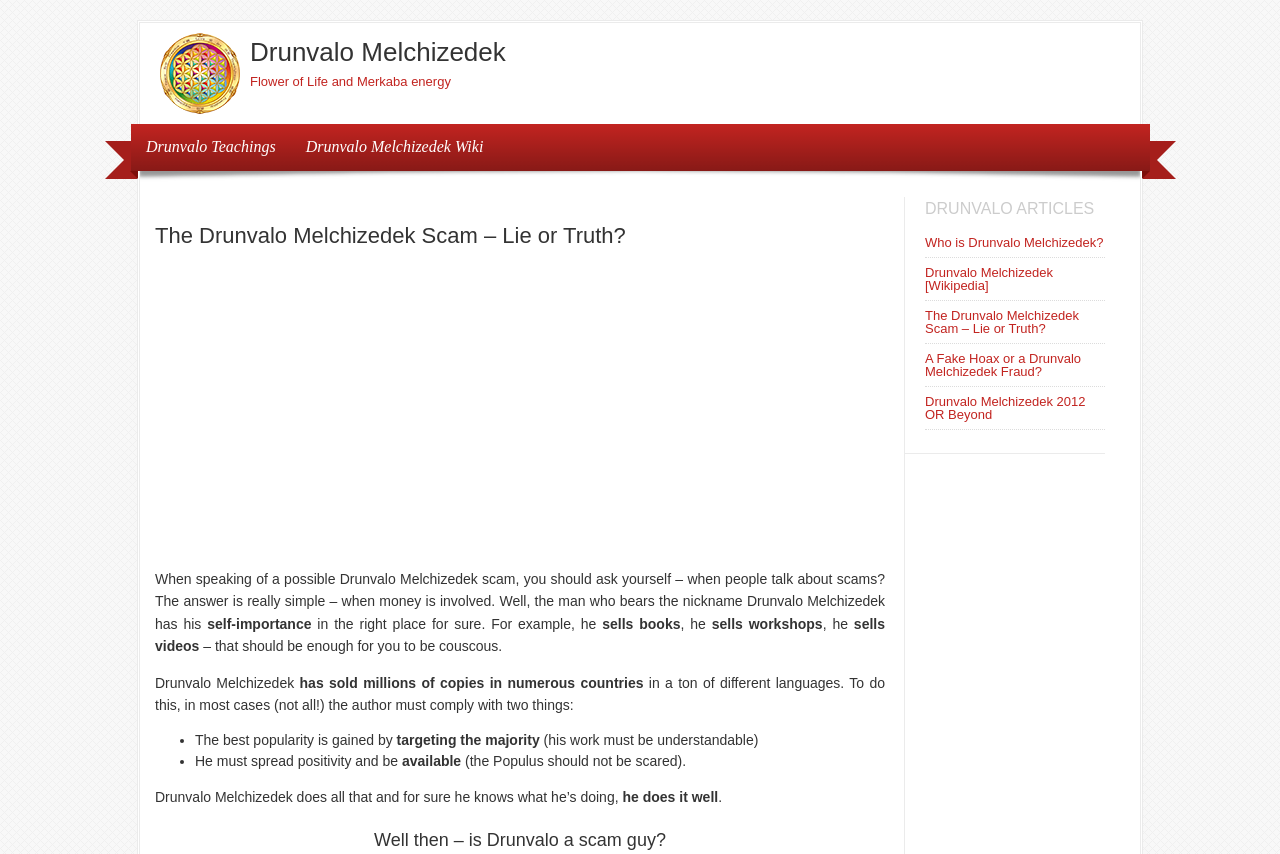Locate the bounding box coordinates of the element that should be clicked to execute the following instruction: "Read more about Drunvalo Melchizedek on Wikipedia".

[0.723, 0.31, 0.823, 0.343]